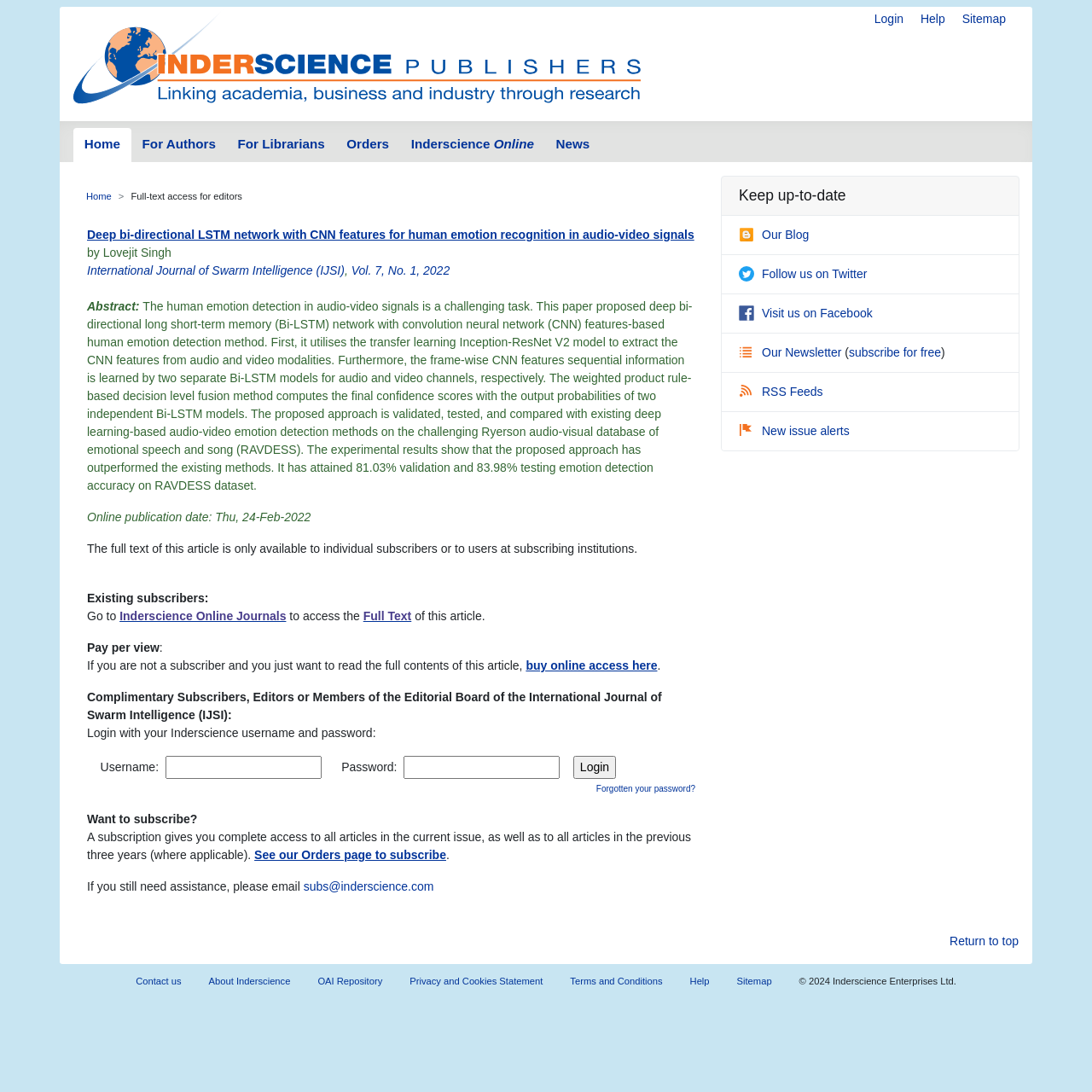Using the information in the image, give a detailed answer to the following question: What is the username and password input field for?

I found the answer by looking at the layout table which contains the username and password input fields, and the button 'Login'.